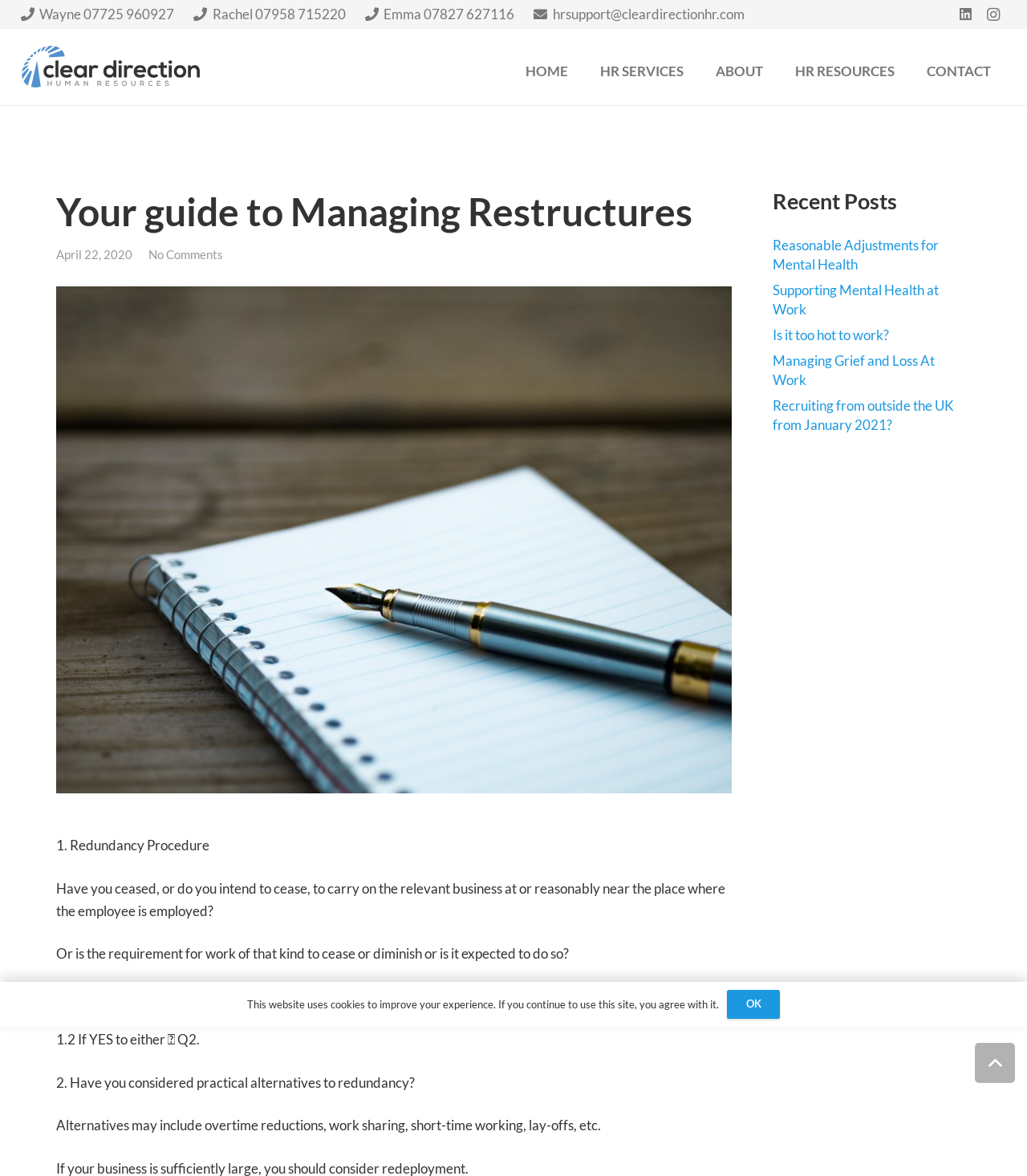Based on the image, give a detailed response to the question: What is the email address for HR support?

I found the email address for HR support by looking at the link element with the text ' hrsupport@cleardirectionhr.com' which is located at the top of the webpage.